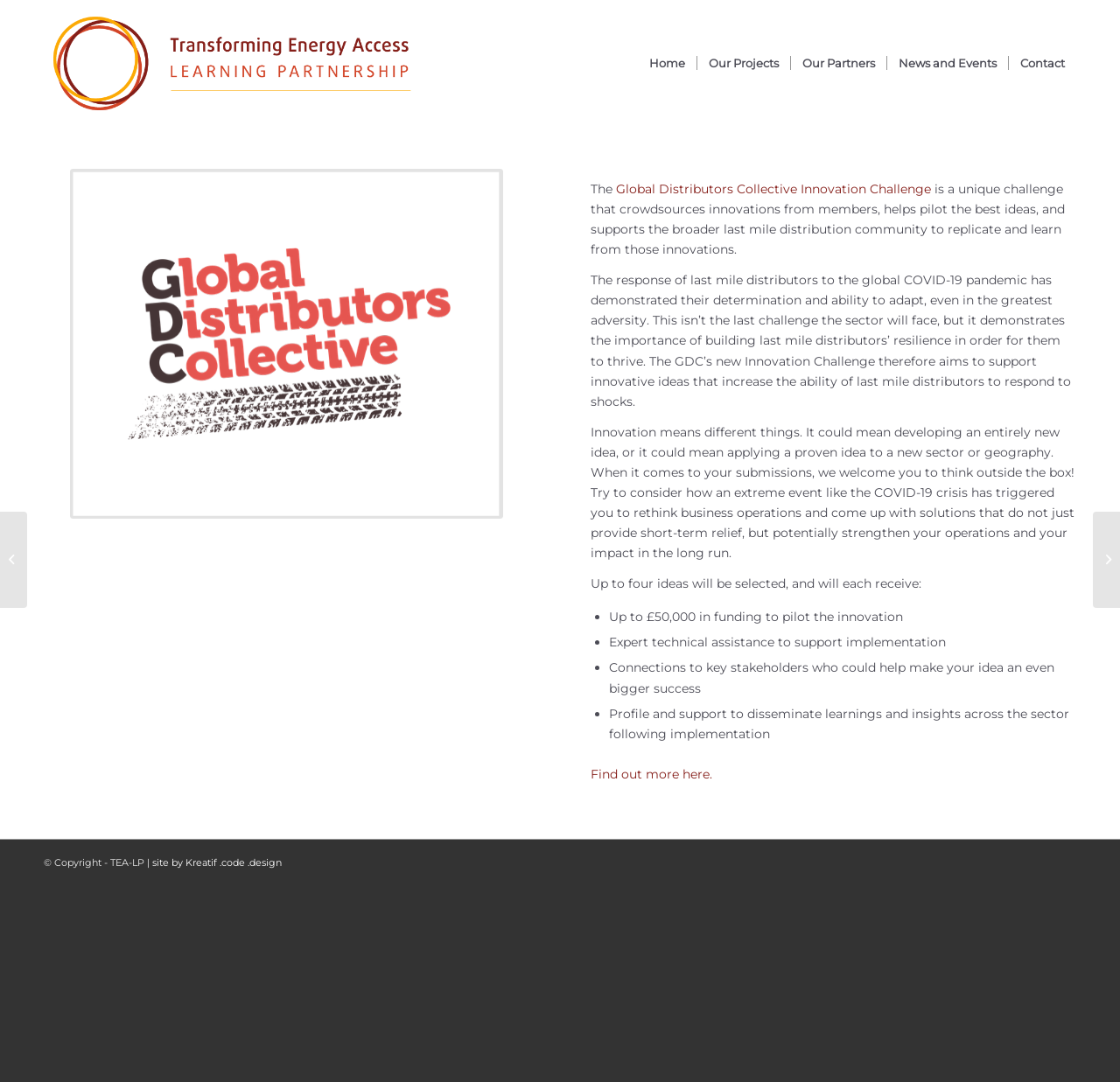Please determine the bounding box coordinates of the element to click on in order to accomplish the following task: "Click the 'Home' menu item". Ensure the coordinates are four float numbers ranging from 0 to 1, i.e., [left, top, right, bottom].

[0.57, 0.0, 0.622, 0.117]